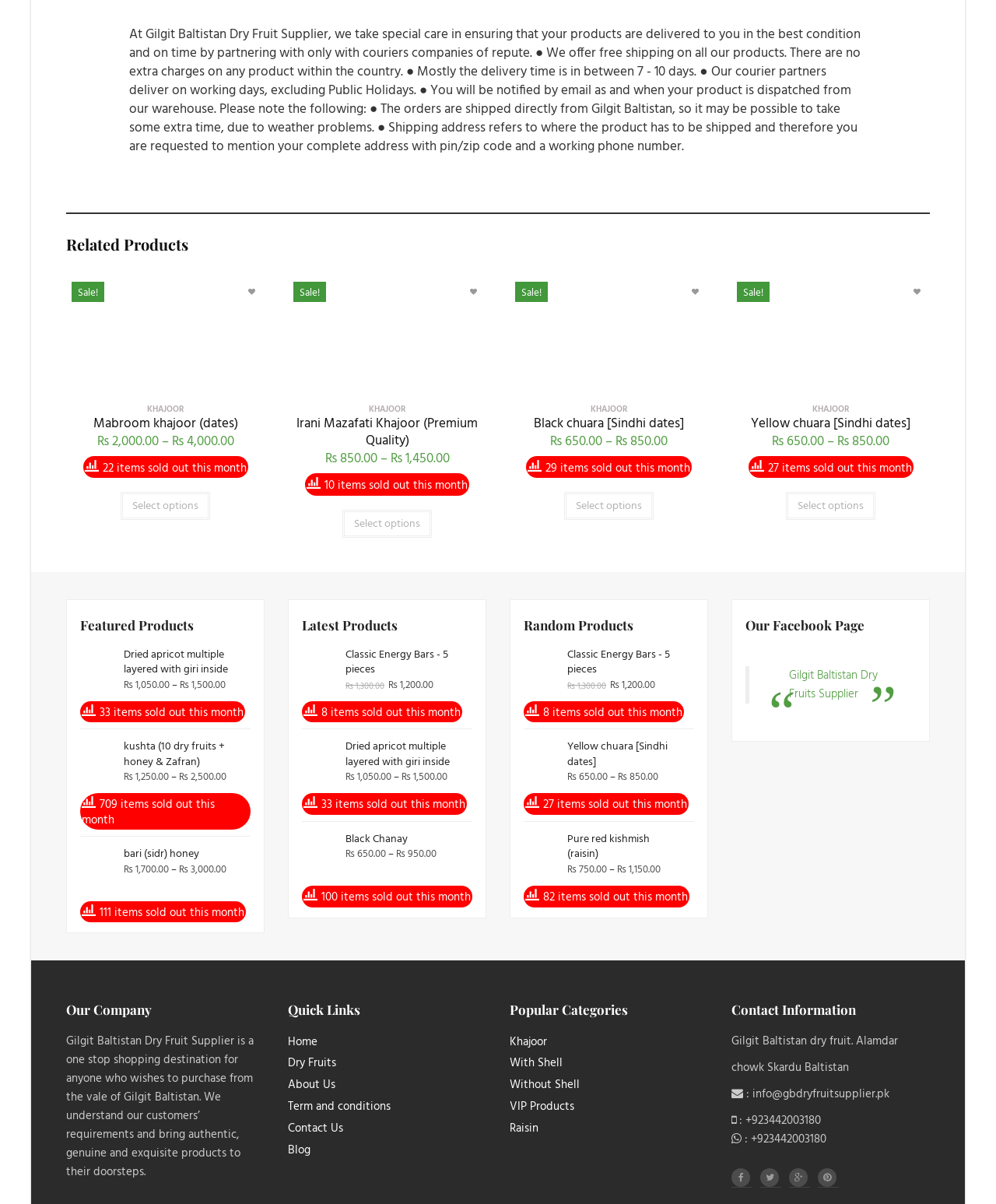Respond to the question with just a single word or phrase: 
What is the category of the product 'Black Chanay'?

Random Products